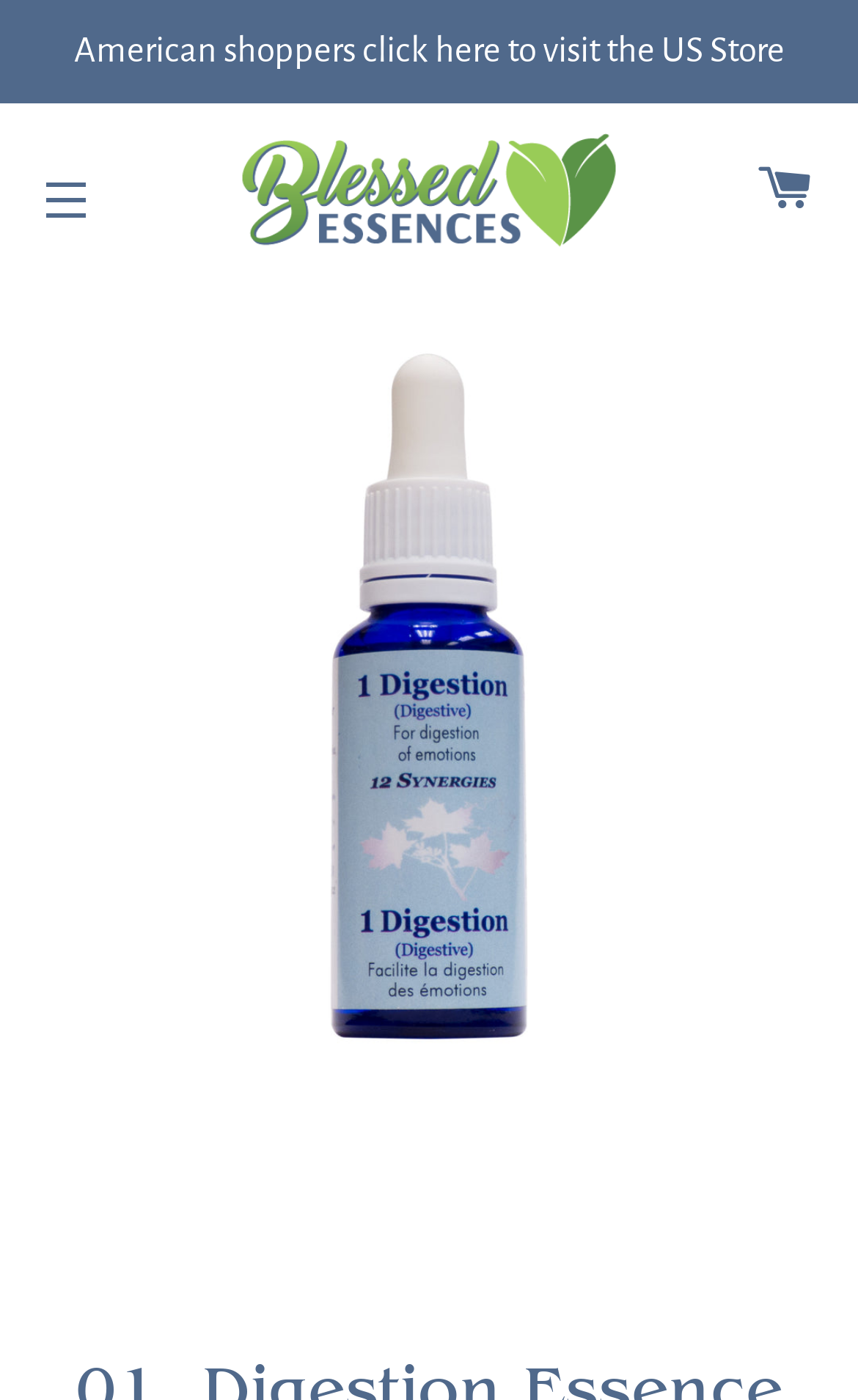Describe the entire webpage, focusing on both content and design.

The webpage is about a product called "Digestion Essence for Digestive System Wellness" from Blessed Essences. At the top of the page, there is a link for American shoppers to visit the US Store. Below this link, there is a layout table that spans most of the page's width. Within this table, there are three main elements: a button for site navigation, a link to the Blessed Essences website, and a link to the shopping cart. The Blessed Essences link is accompanied by an image with the same name. The shopping cart link is located at the top right corner of the page. 

The main content of the page is an image that takes up most of the page's height, showcasing the product "01. Digestion Essence for Digestive System Wellness". The product's essence is described as helping to digest feelings and emotions such as anger, frustration, over sensitivity, and resentment, relieving feelings of heaviness.